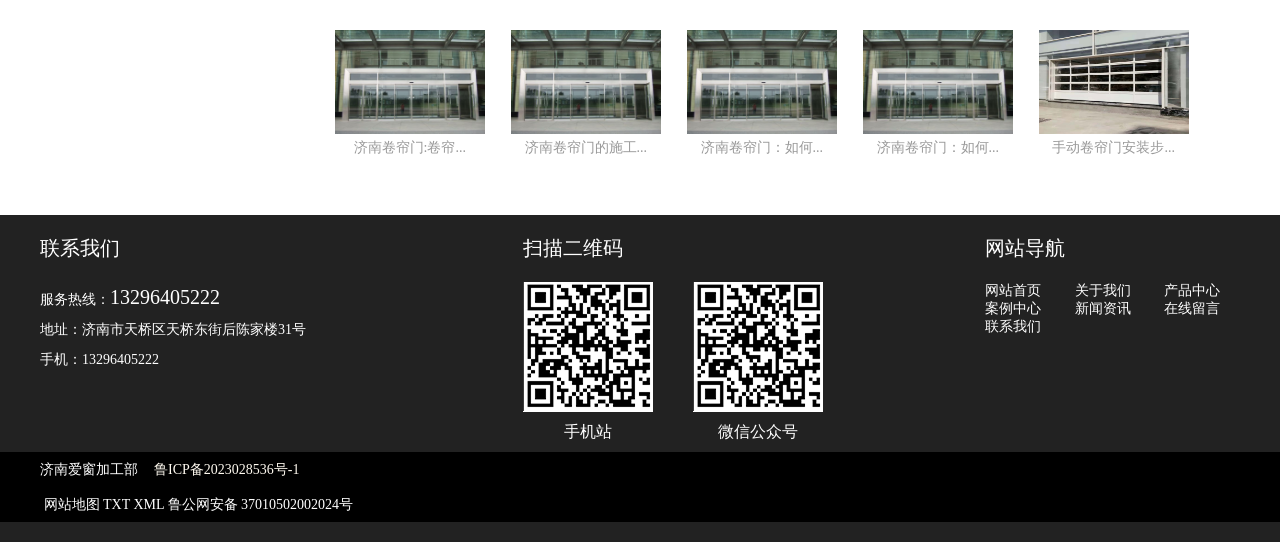Is there a phone number on the webpage?
Based on the image, answer the question with as much detail as possible.

I found a static text element '13296405222' which is a phone number, and it is also mentioned as '服务热线' and '手机'.